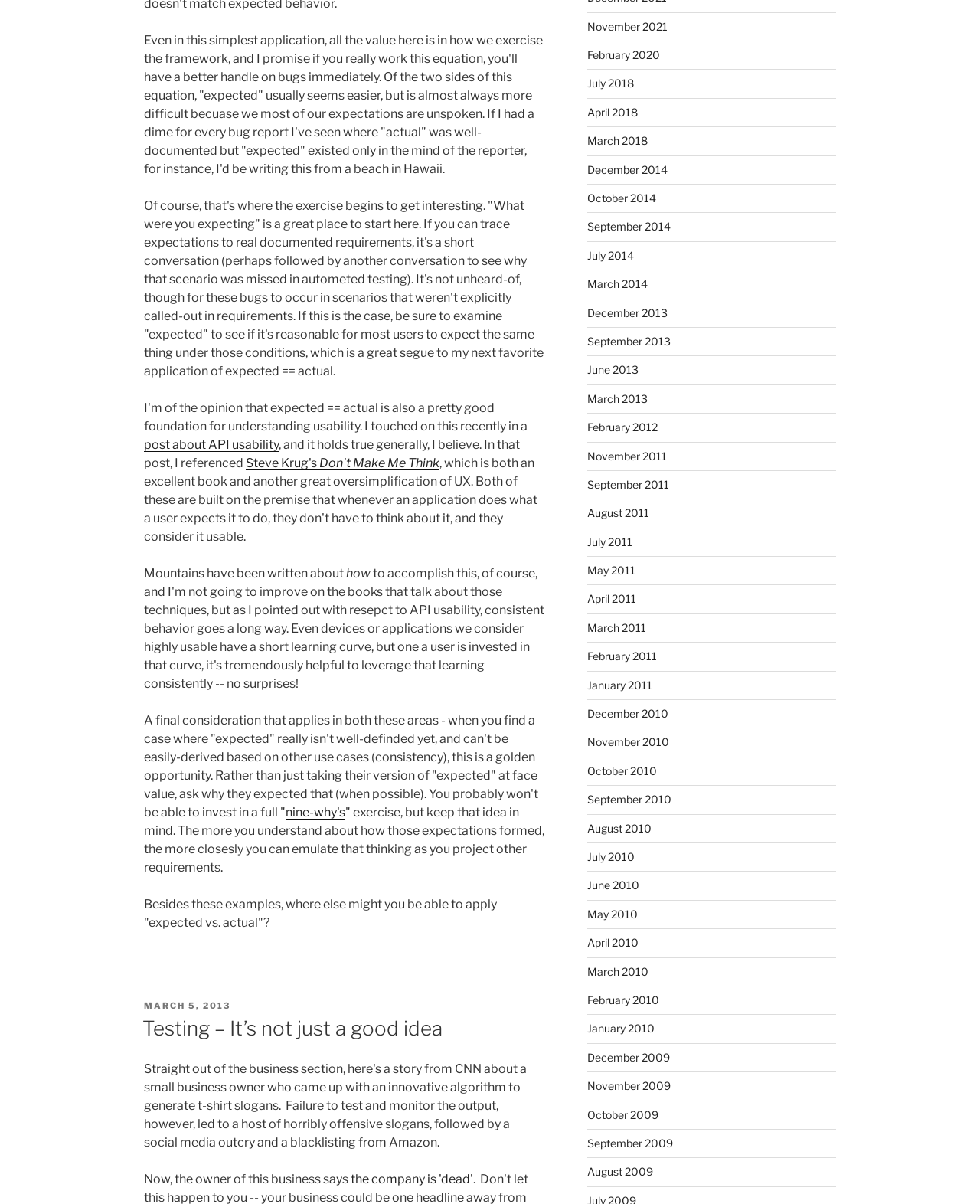Please determine the bounding box coordinates for the element that should be clicked to follow these instructions: "View posts from November 2021".

[0.599, 0.016, 0.681, 0.027]